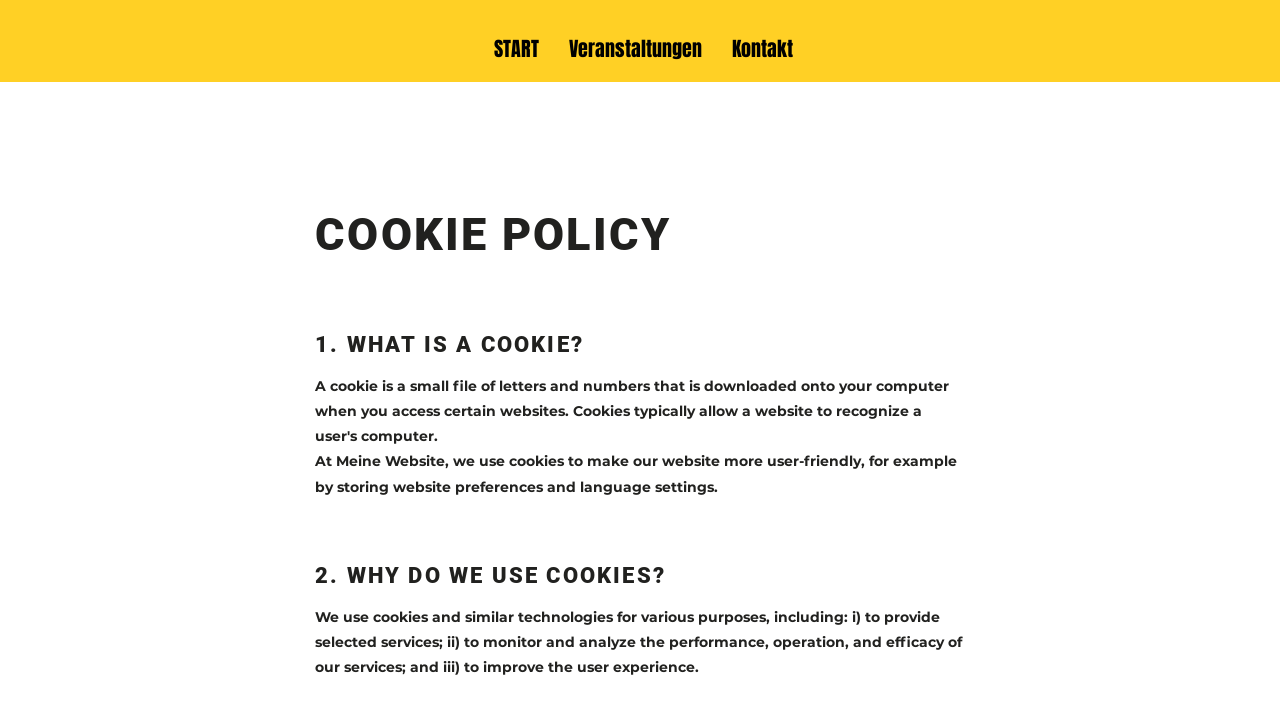What is the second question discussed in the COOKIE POLICY?
Answer with a single word or phrase, using the screenshot for reference.

Why do we use cookies?